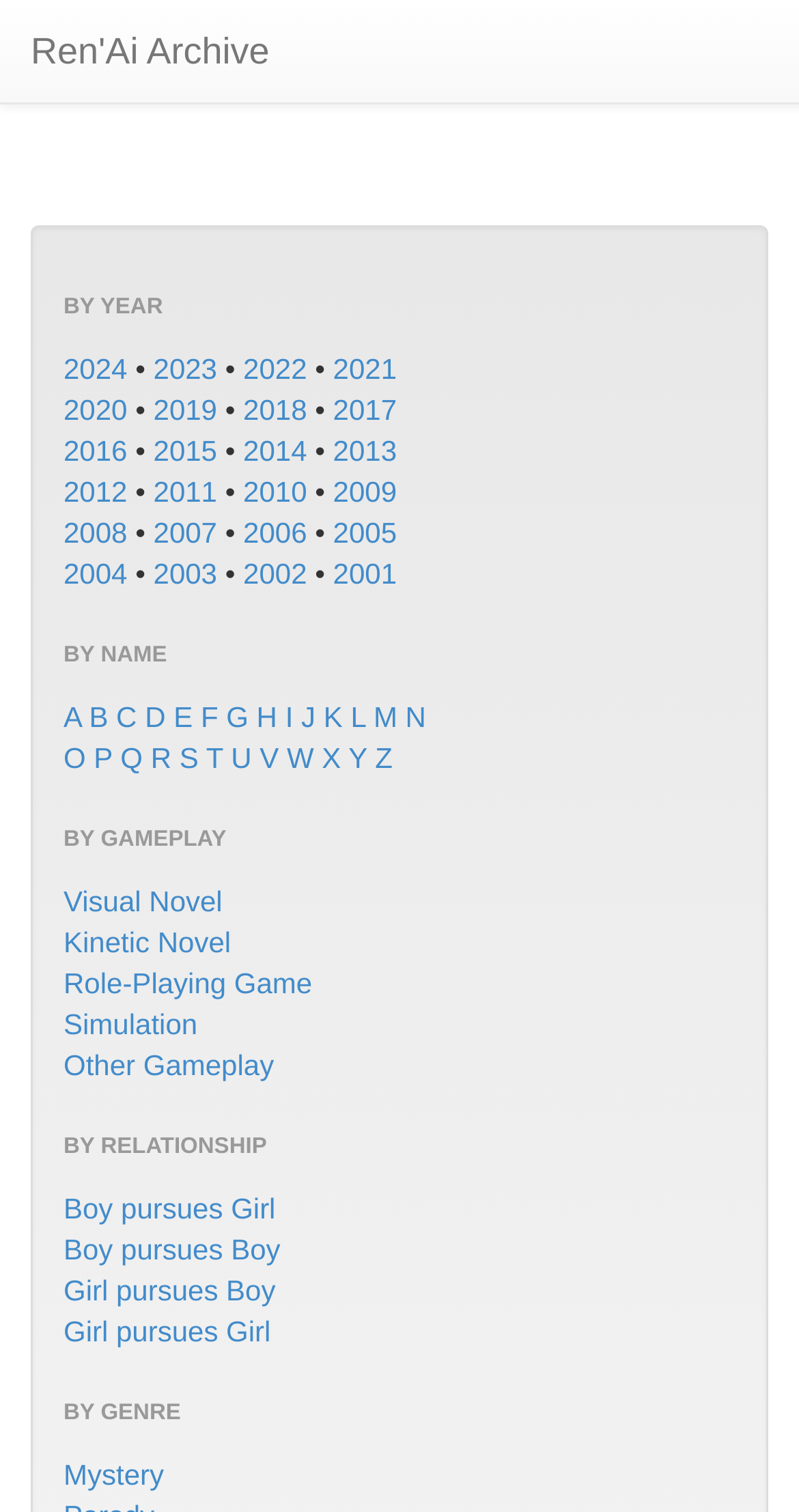Locate the bounding box coordinates of the region to be clicked to comply with the following instruction: "Explore Boy pursues Girl". The coordinates must be four float numbers between 0 and 1, in the form [left, top, right, bottom].

[0.079, 0.788, 0.345, 0.81]